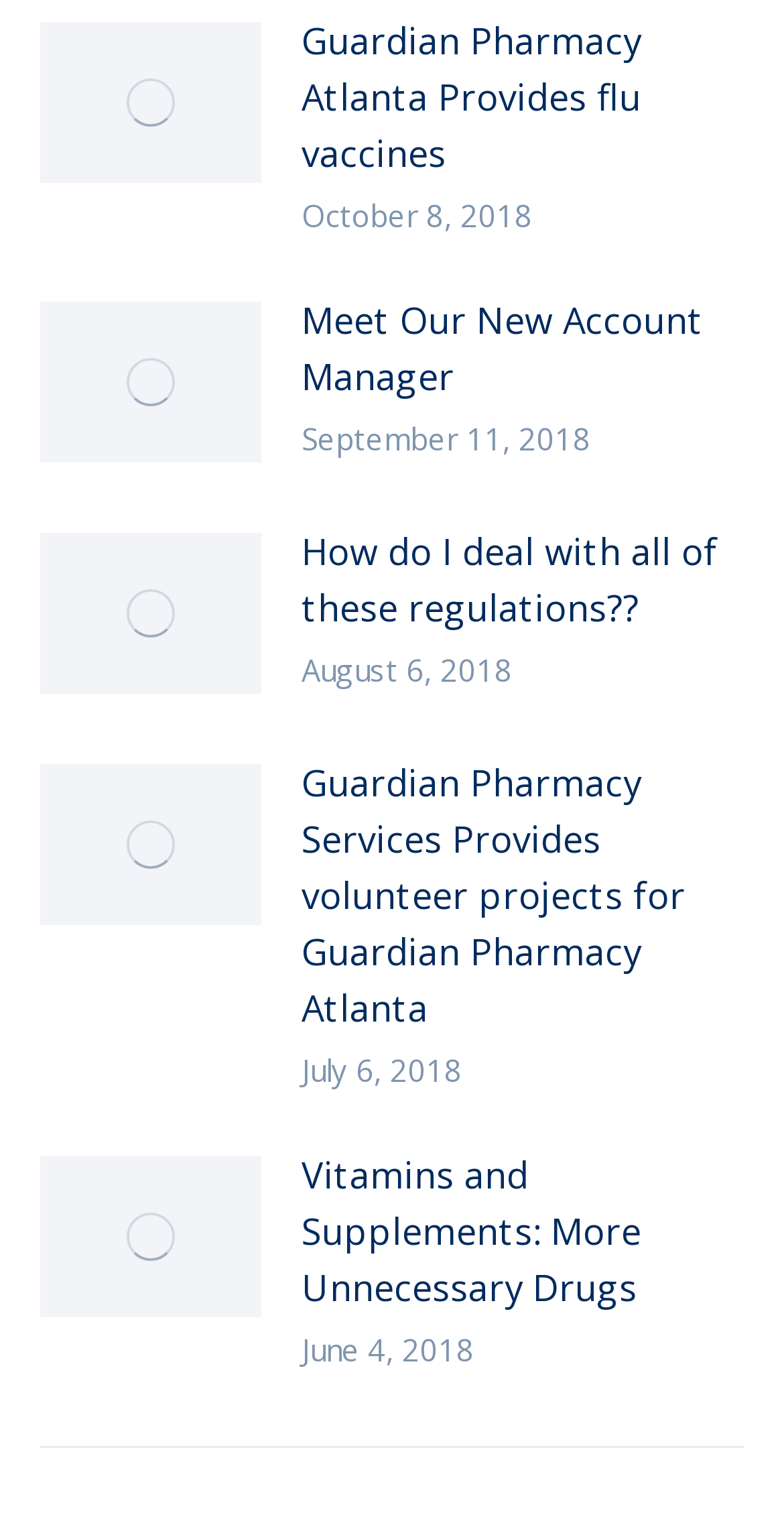Indicate the bounding box coordinates of the element that needs to be clicked to satisfy the following instruction: "View post about flu vaccines". The coordinates should be four float numbers between 0 and 1, i.e., [left, top, right, bottom].

[0.385, 0.008, 0.949, 0.119]